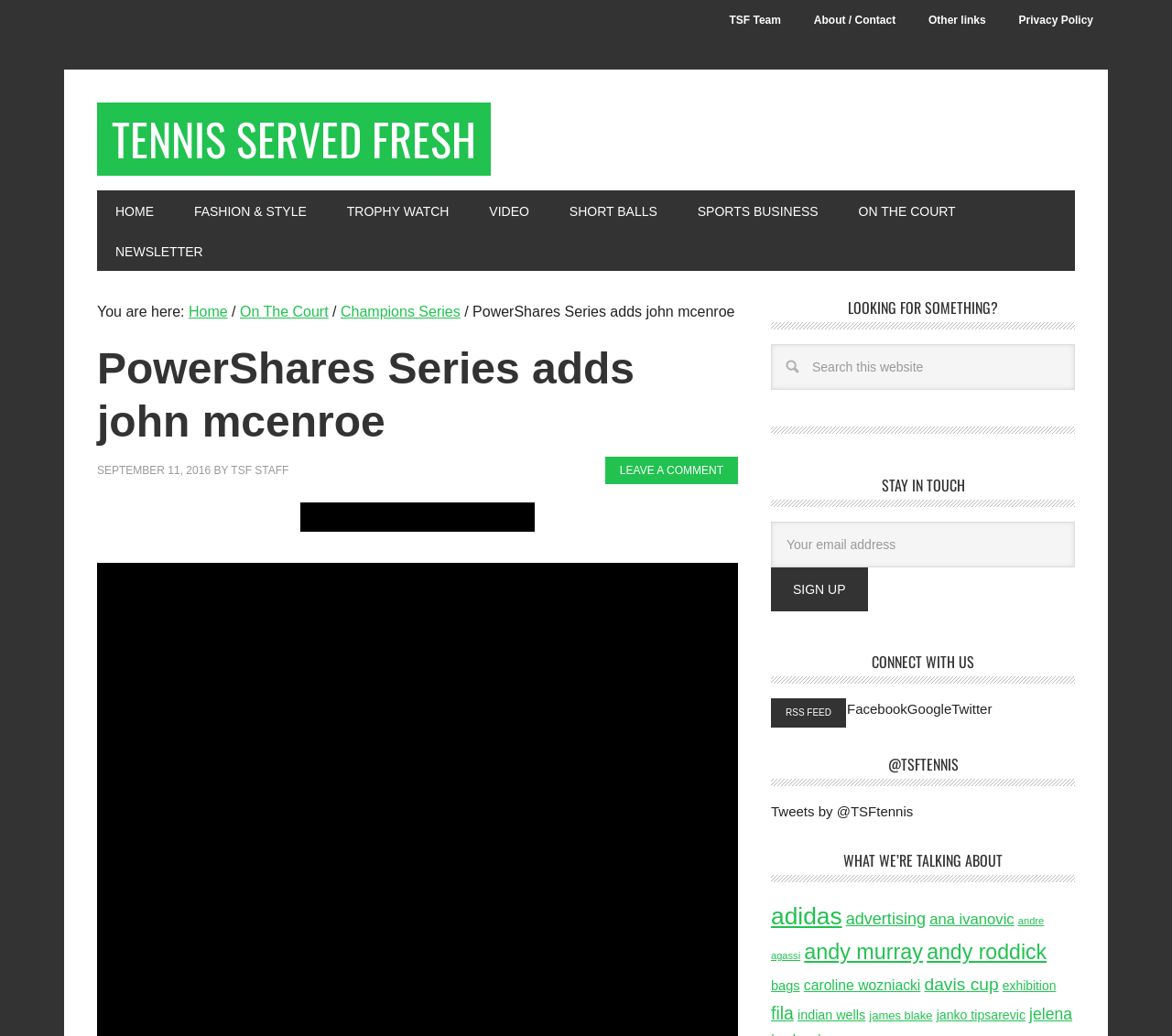Given the description "Home", provide the bounding box coordinates of the corresponding UI element.

[0.161, 0.293, 0.194, 0.308]